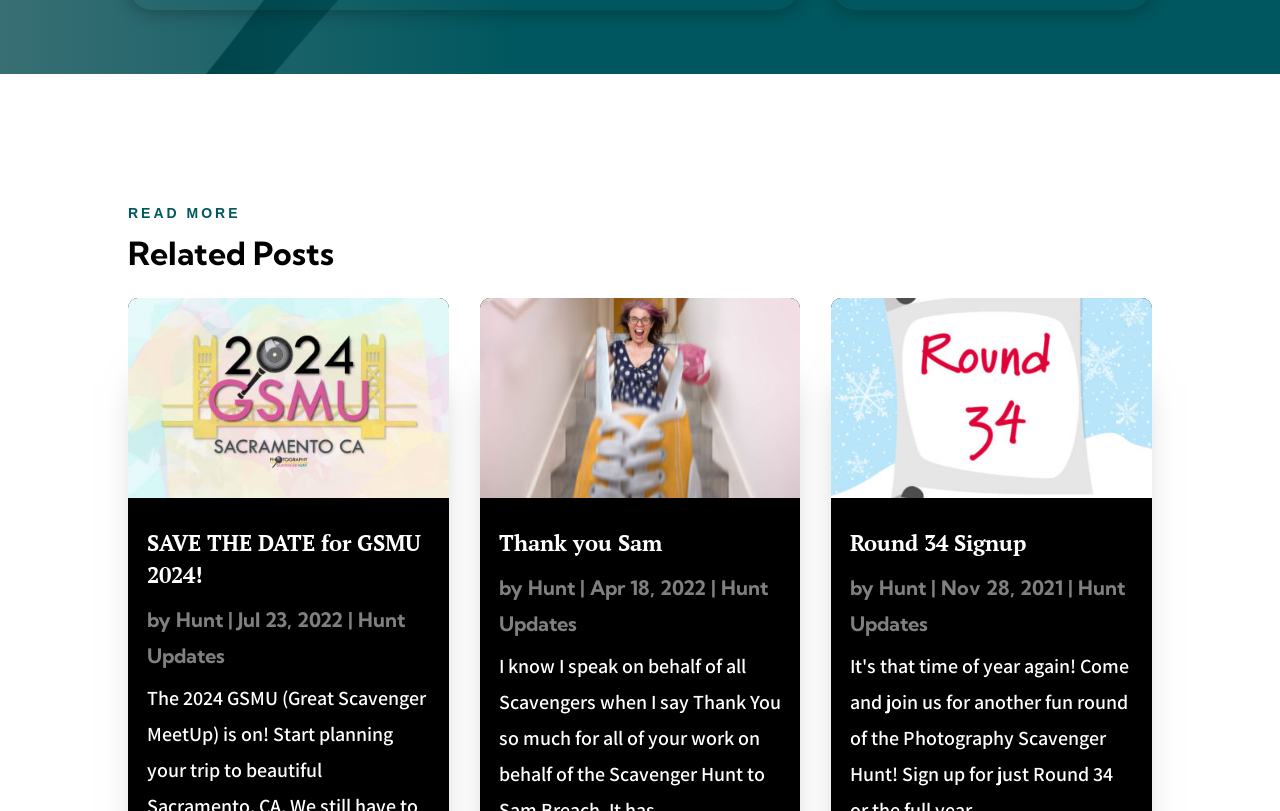What is the title of the first related post?
Using the visual information, reply with a single word or short phrase.

SAVE THE DATE for GSMU 2024!